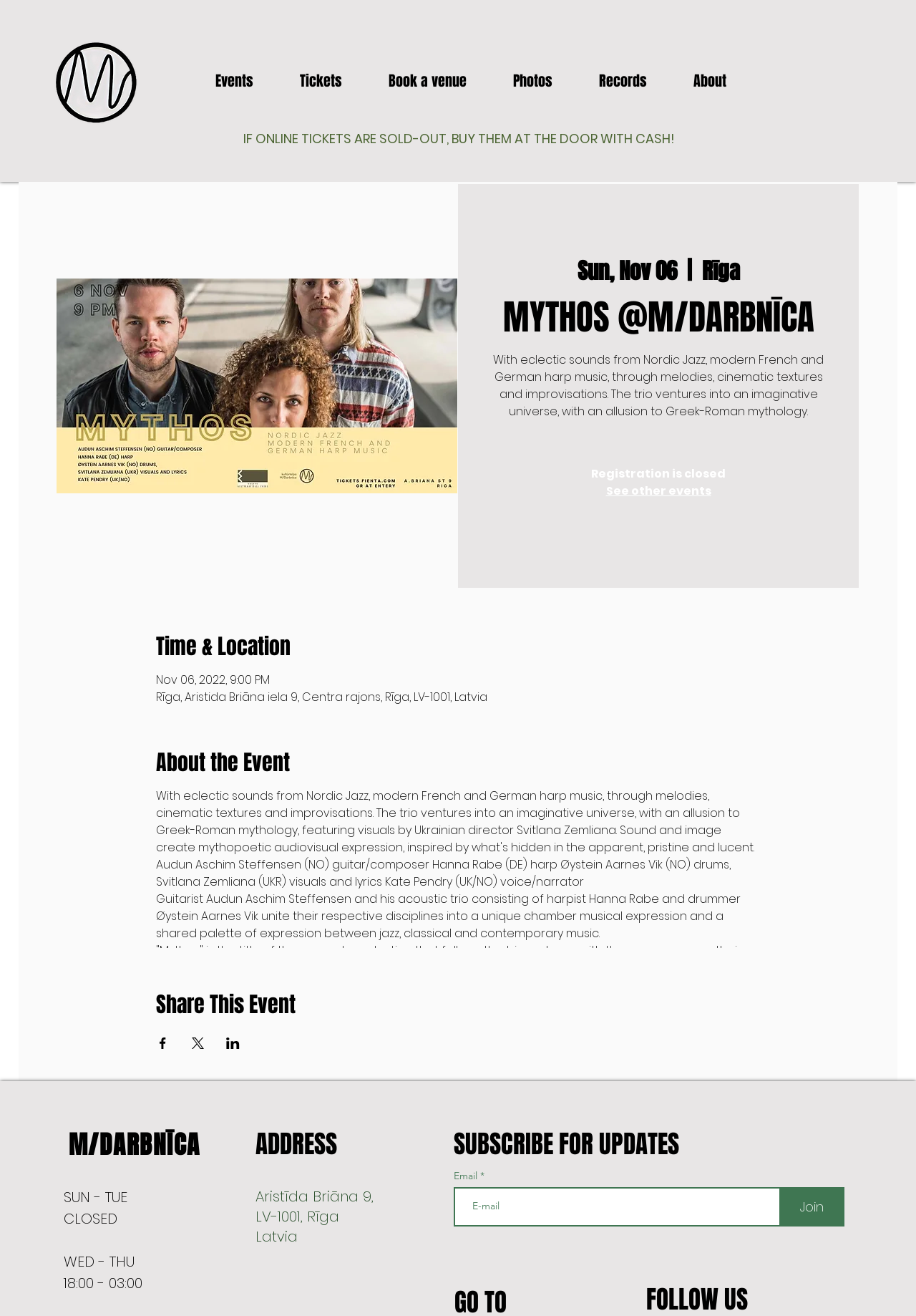Answer the question using only one word or a concise phrase: What is the event name?

MYTHOS @M/DARBNĪCA